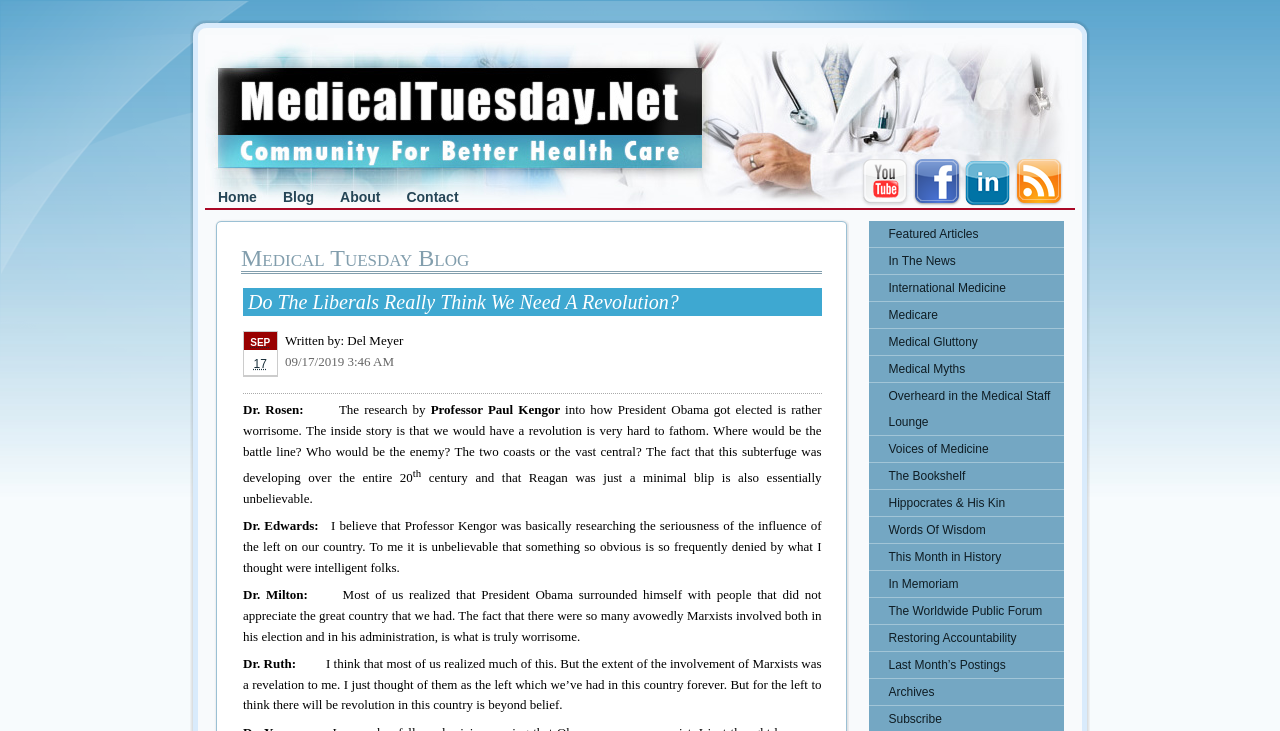Construct a thorough caption encompassing all aspects of the webpage.

This webpage is about Medical Tuesday, a community focused on better healthcare. At the top, there are four main navigation links: "Home", "Blog", "About", and "Contact", aligned horizontally and centered. Below these links, there is a table with four cells, each containing a social media icon (Youtube) and a corresponding link.

The main content of the page is a blog post titled "Do The Liberals Really Think We Need A Revolution?" with a heading that spans across the page. The post is divided into sections, each with a different doctor's comment or opinion. The text is dense and spans multiple paragraphs, with some sections having superscript text.

To the right of the blog post, there is a sidebar with 17 links to various categories, including "Featured Articles", "In The News", "International Medicine", and "Medical Myths", among others. These links are stacked vertically and take up most of the right-hand side of the page.

Overall, the webpage has a simple layout with a focus on the blog post and easy access to various categories and links.